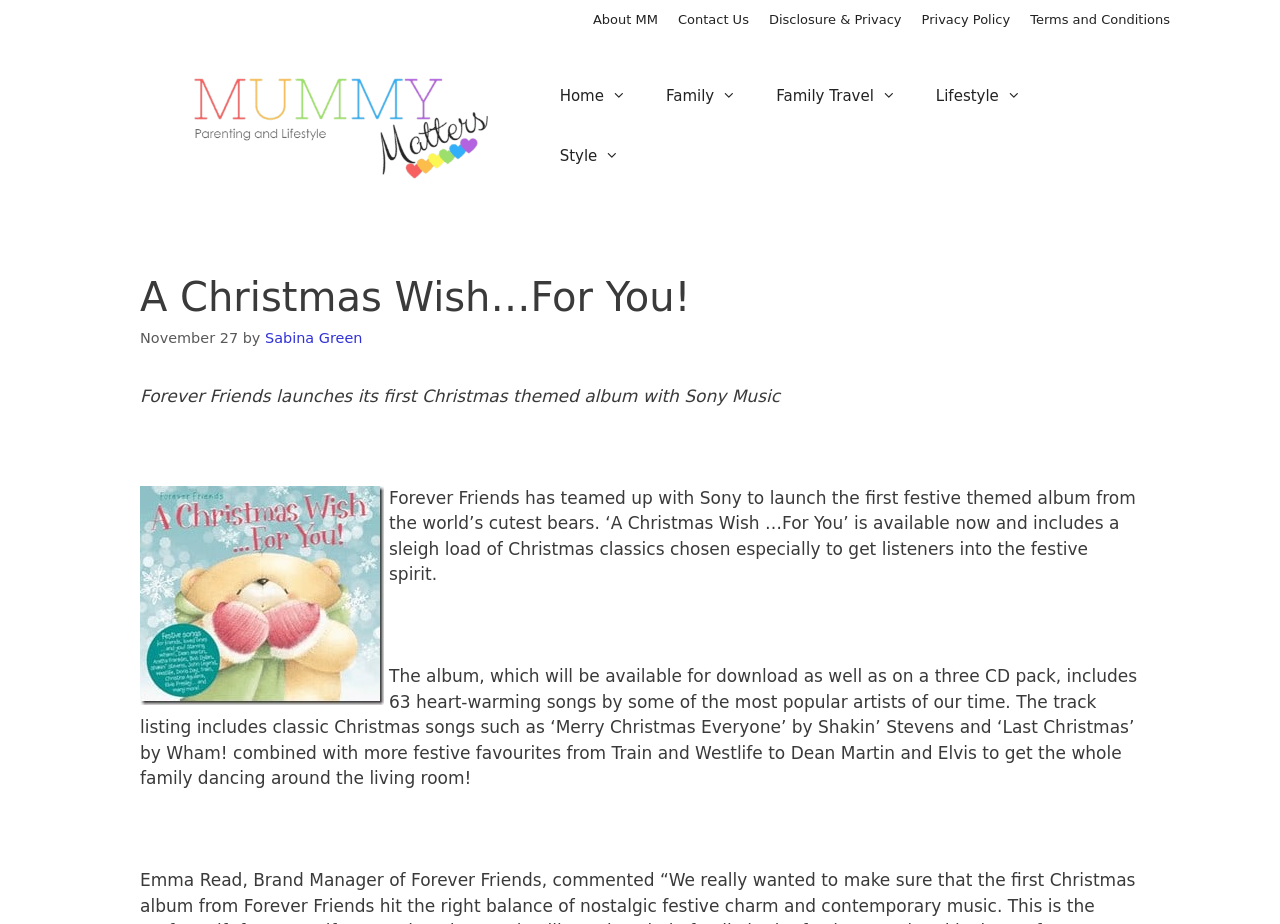Identify the bounding box coordinates for the UI element described by the following text: "About MM". Provide the coordinates as four float numbers between 0 and 1, in the format [left, top, right, bottom].

[0.463, 0.013, 0.514, 0.029]